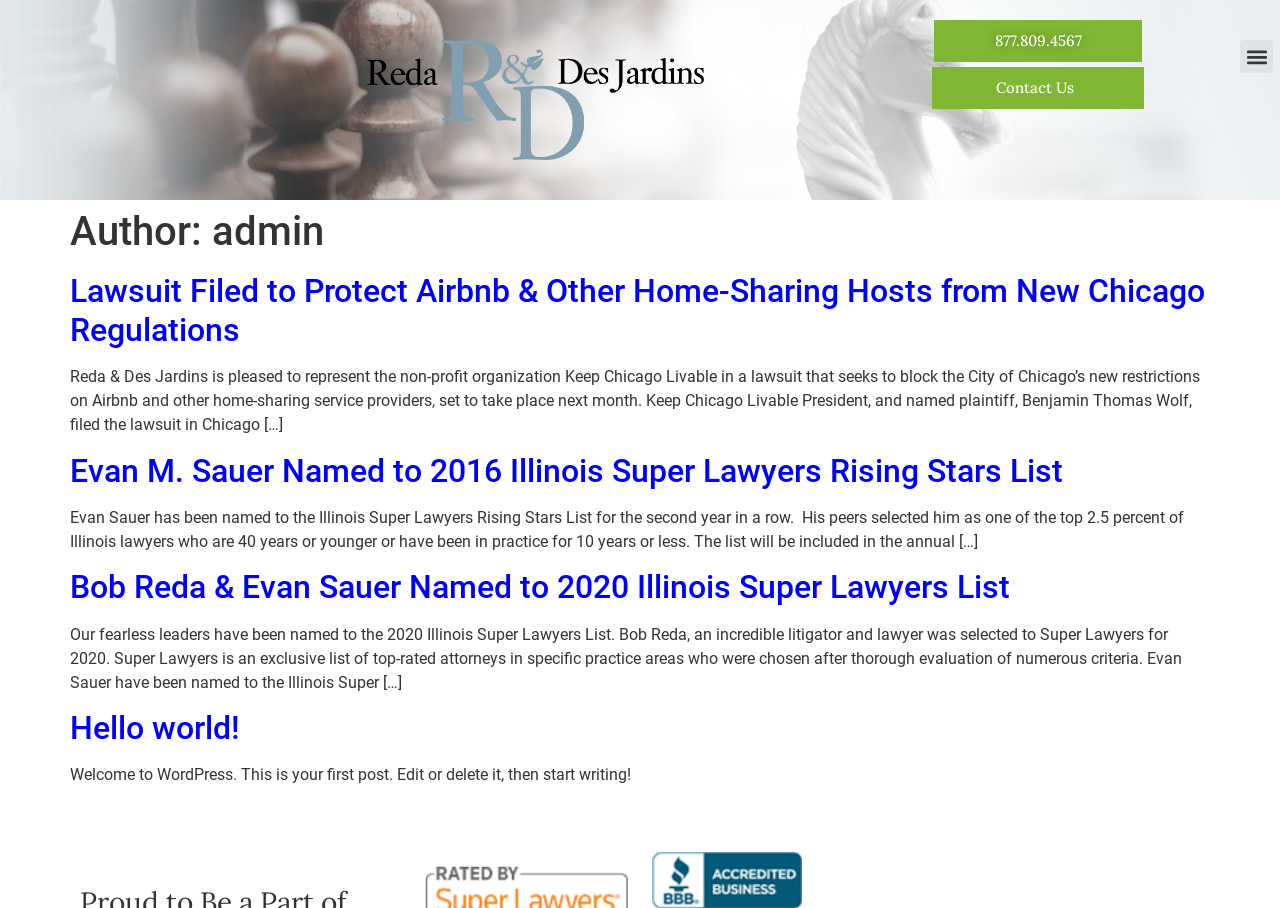Provide a brief response to the question below using one word or phrase:
What is the name of the lawyer mentioned in the second article?

Evan M. Sauer